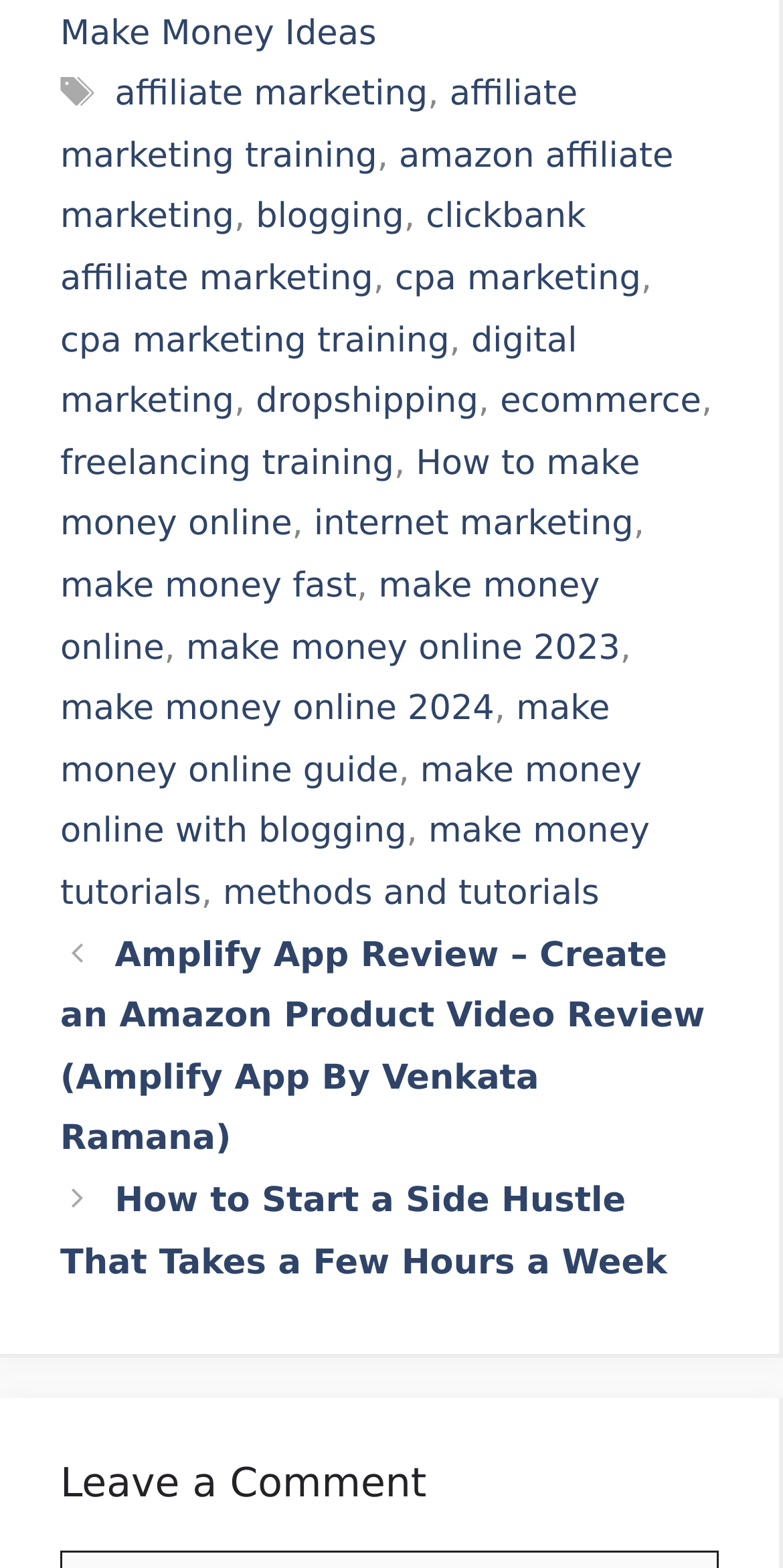Pinpoint the bounding box coordinates of the area that must be clicked to complete this instruction: "Click on 'Make Money Ideas'".

[0.077, 0.009, 0.481, 0.034]